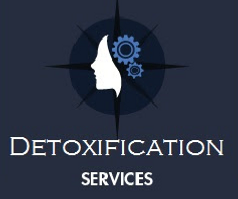What is the profession of Dr. Glenn Brottman?
Please answer the question with as much detail as possible using the screenshot.

According to the caption, Dr. Glenn Brottman specializes in substance abuse treatment in New York City, which is related to the detoxification services offered by the logo.